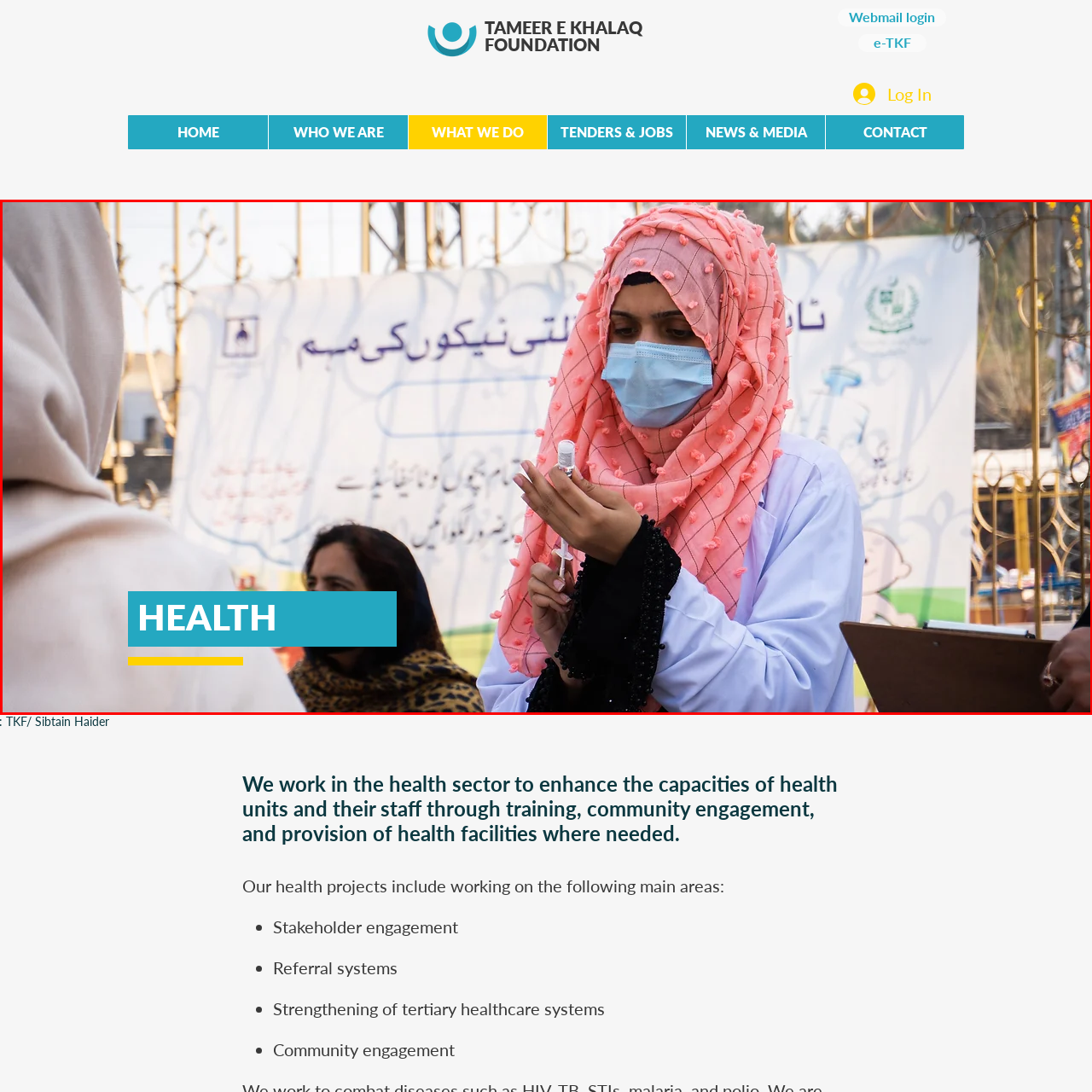Concentrate on the image inside the red frame and provide a detailed response to the subsequent question, utilizing the visual information from the image: 
What is emphasized at the bottom of the image?

The bold heading 'HEALTH' at the bottom of the image serves to emphasize the focus on health sector engagement and initiatives aimed at improving healthcare delivery, highlighting the importance of health-related initiatives.